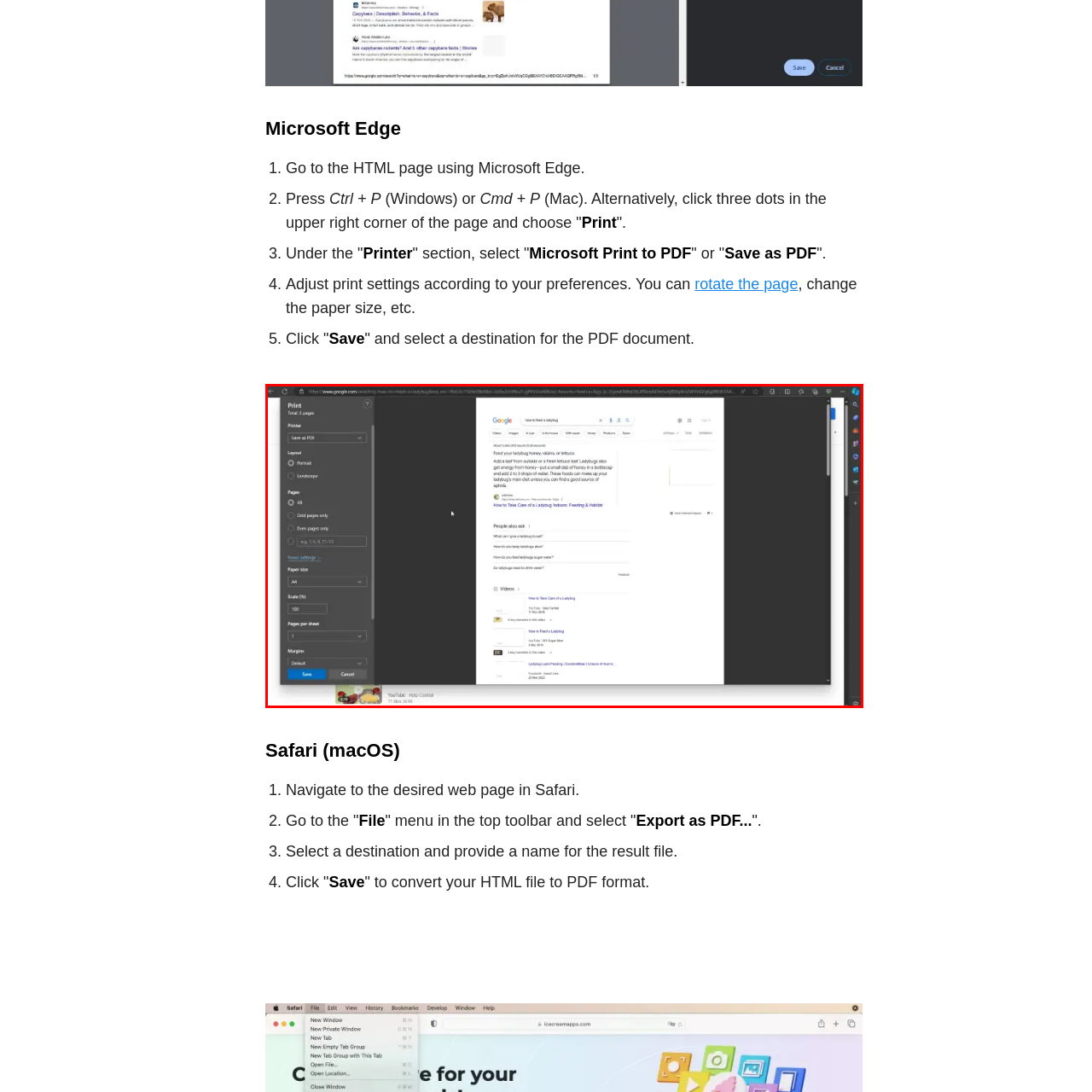Focus on the image surrounded by the red bounding box, please answer the following question using a single word or phrase: What is the purpose of this interface?

Converting online content to PDF